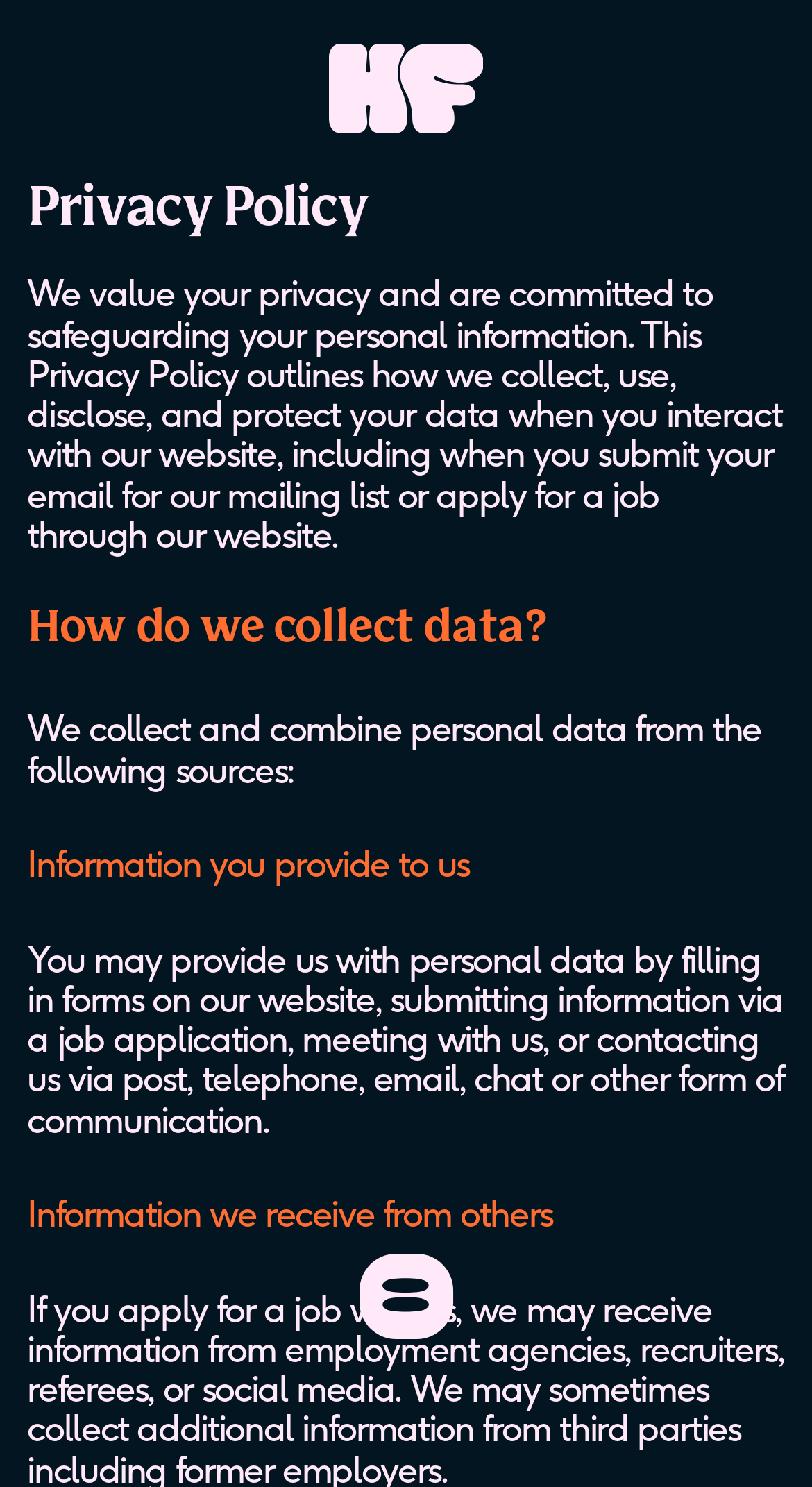Using the element description provided, determine the bounding box coordinates in the format (top-left x, top-left y, bottom-right x, bottom-right y). Ensure that all values are floating point numbers between 0 and 1. Element description: parent_node: about us aria-label="Toggle navigation"

[0.443, 0.843, 0.557, 0.901]